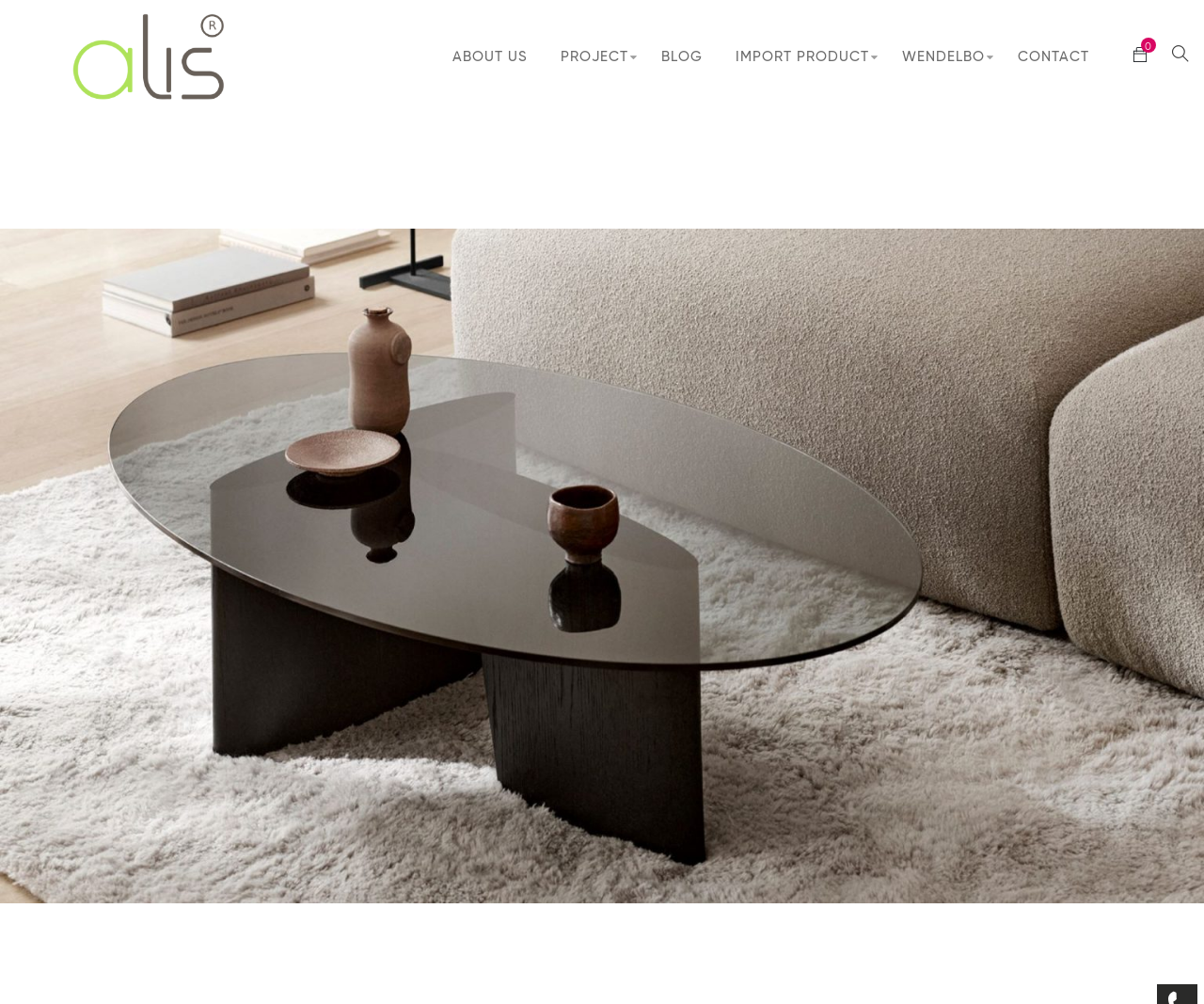Respond with a single word or phrase:
What is the first navigation link?

Alisarch